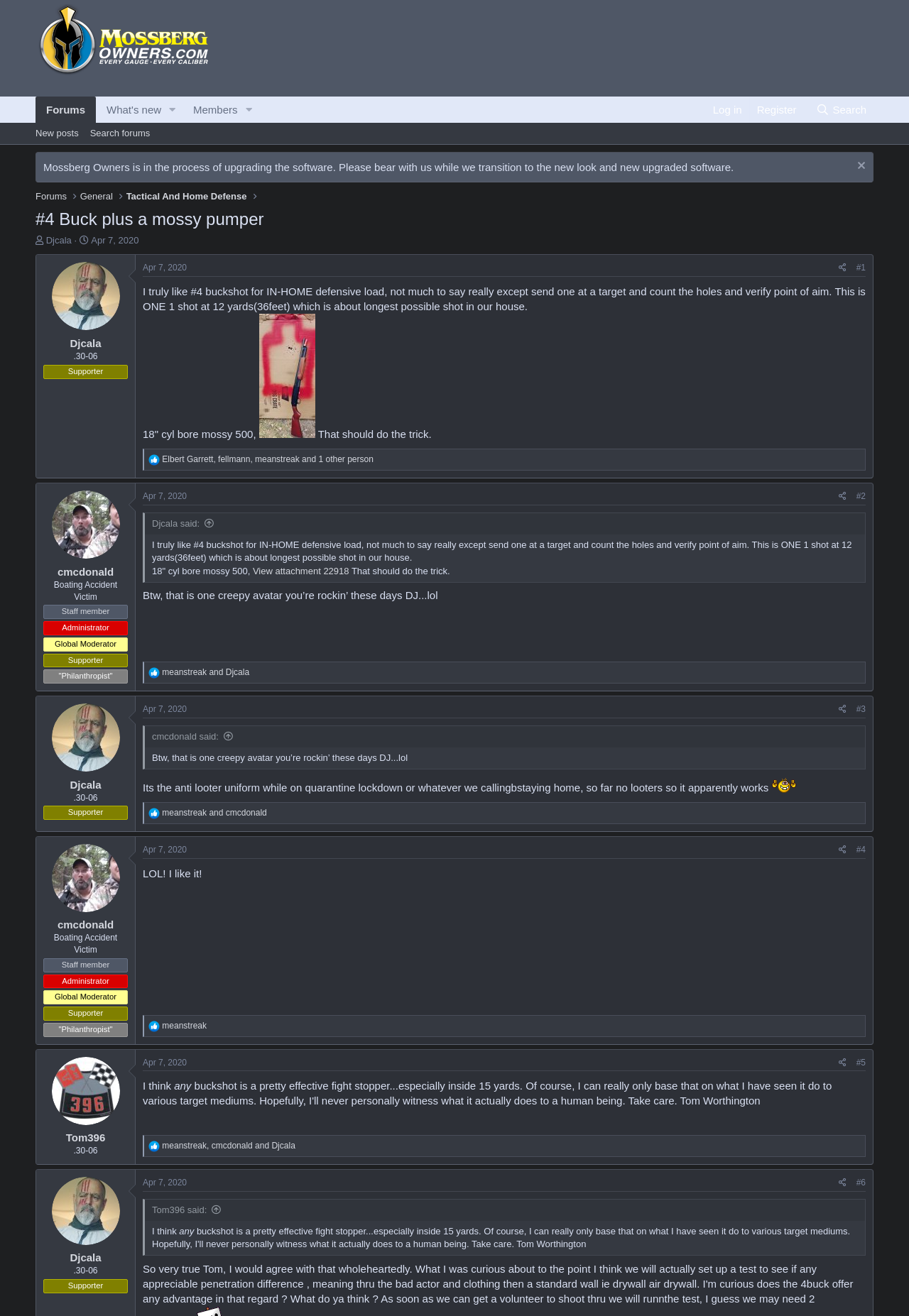What is the purpose of the buckshot?
Could you answer the question with a detailed and thorough explanation?

The purpose of the buckshot can be determined by looking at the text in the thread, which says 'I truly like #4 buckshot for IN-HOME defensive load'. This suggests that the buckshot is being used for defensive purposes within the home.